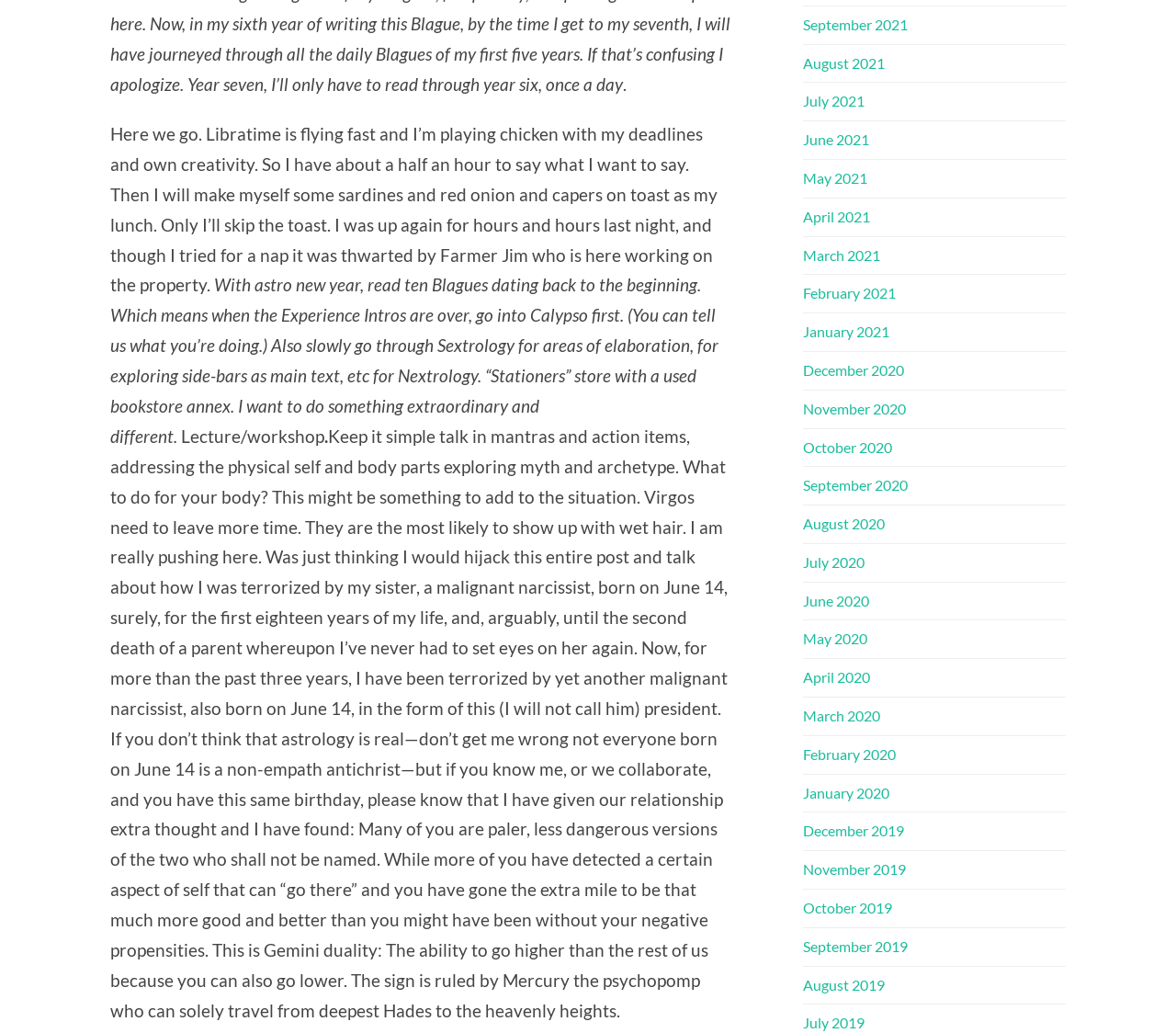Ascertain the bounding box coordinates for the UI element detailed here: "May 2020". The coordinates should be provided as [left, top, right, bottom] with each value being a float between 0 and 1.

[0.683, 0.61, 0.738, 0.627]